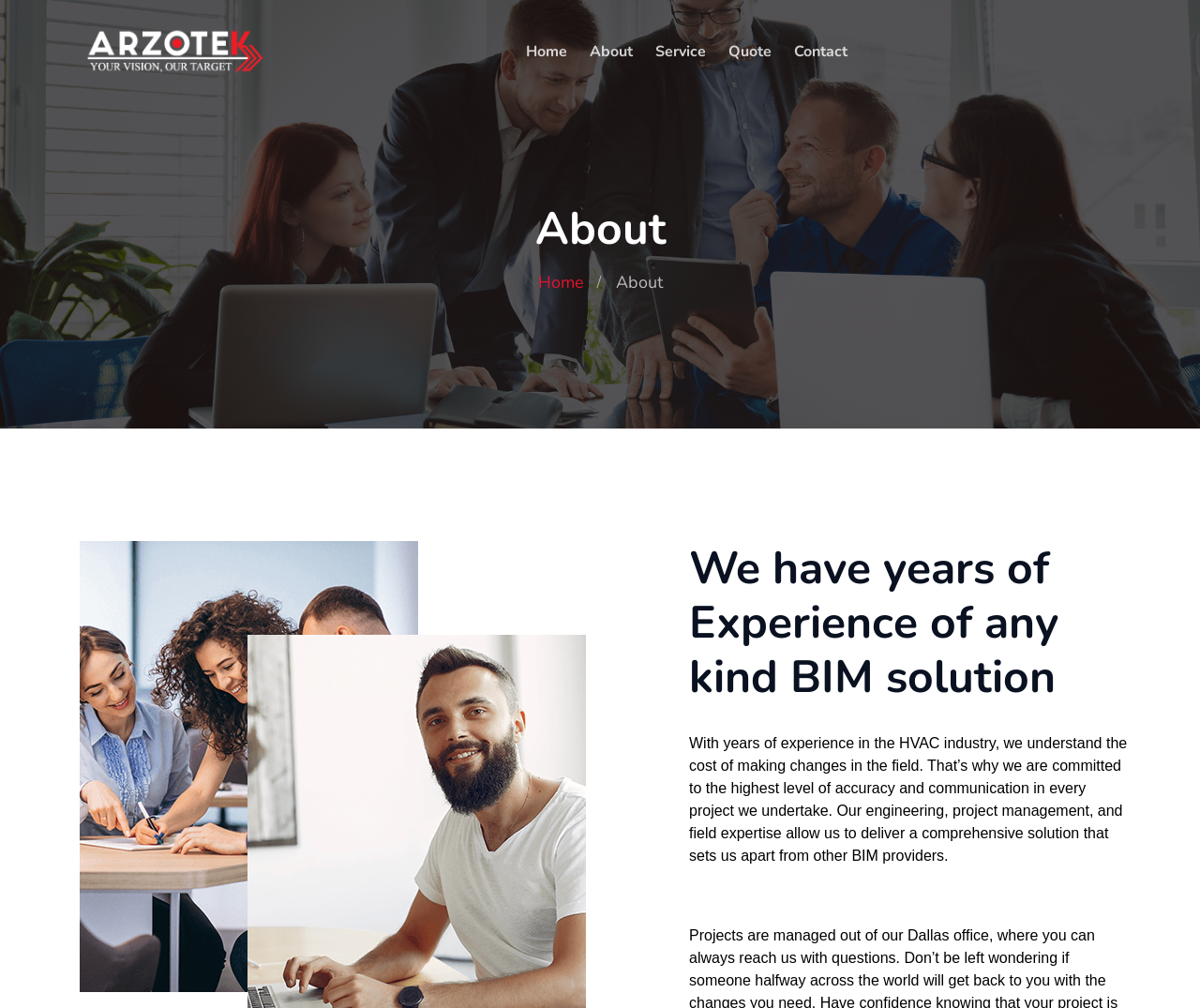Using floating point numbers between 0 and 1, provide the bounding box coordinates in the format (top-left x, top-left y, bottom-right x, bottom-right y). Locate the UI element described here: Service

[0.546, 0.041, 0.588, 0.061]